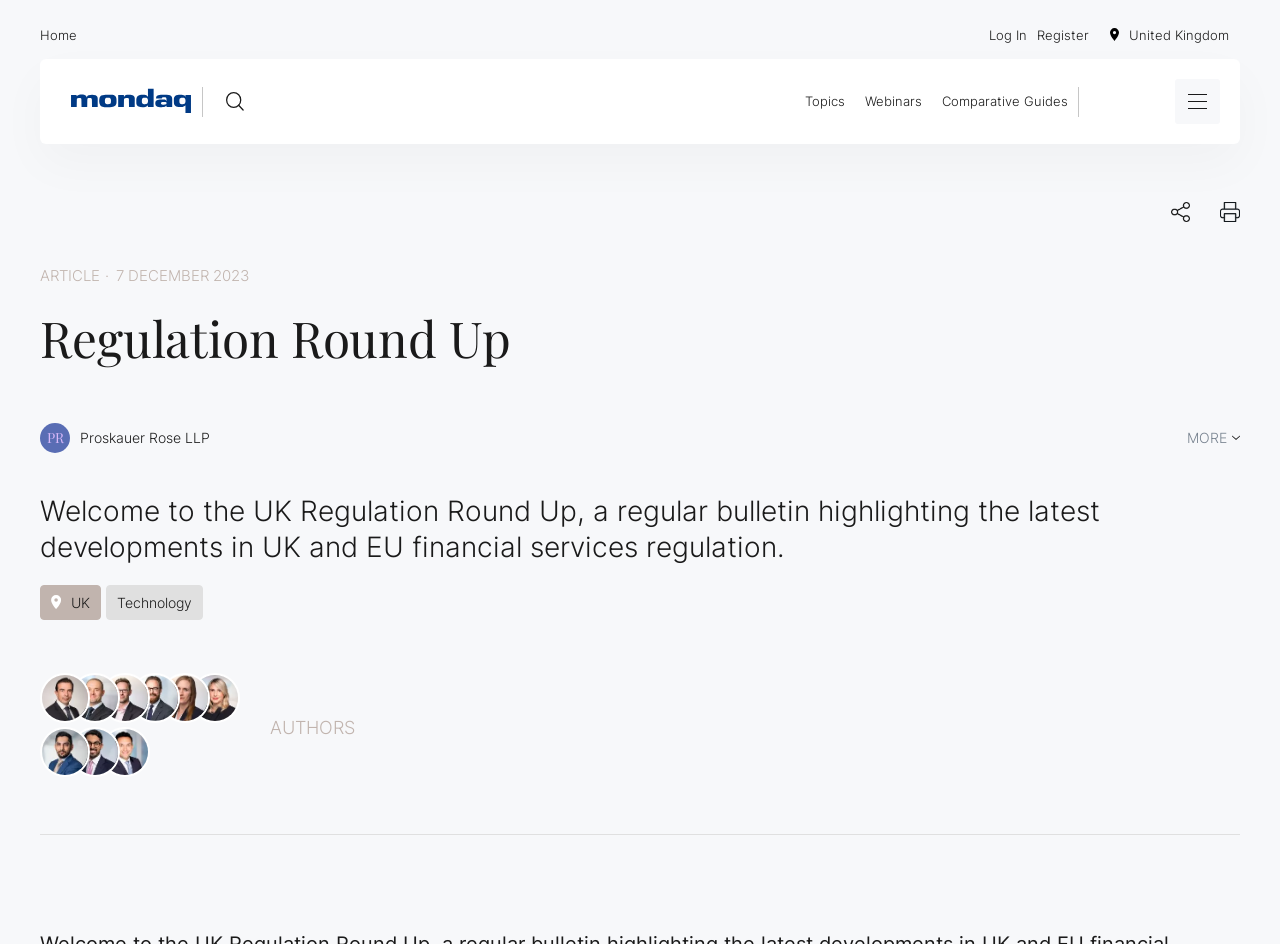Use the information in the screenshot to answer the question comprehensively: What is the date of the article?

The date of the article can be found in the static text element with the text '7 DECEMBER 2023'.